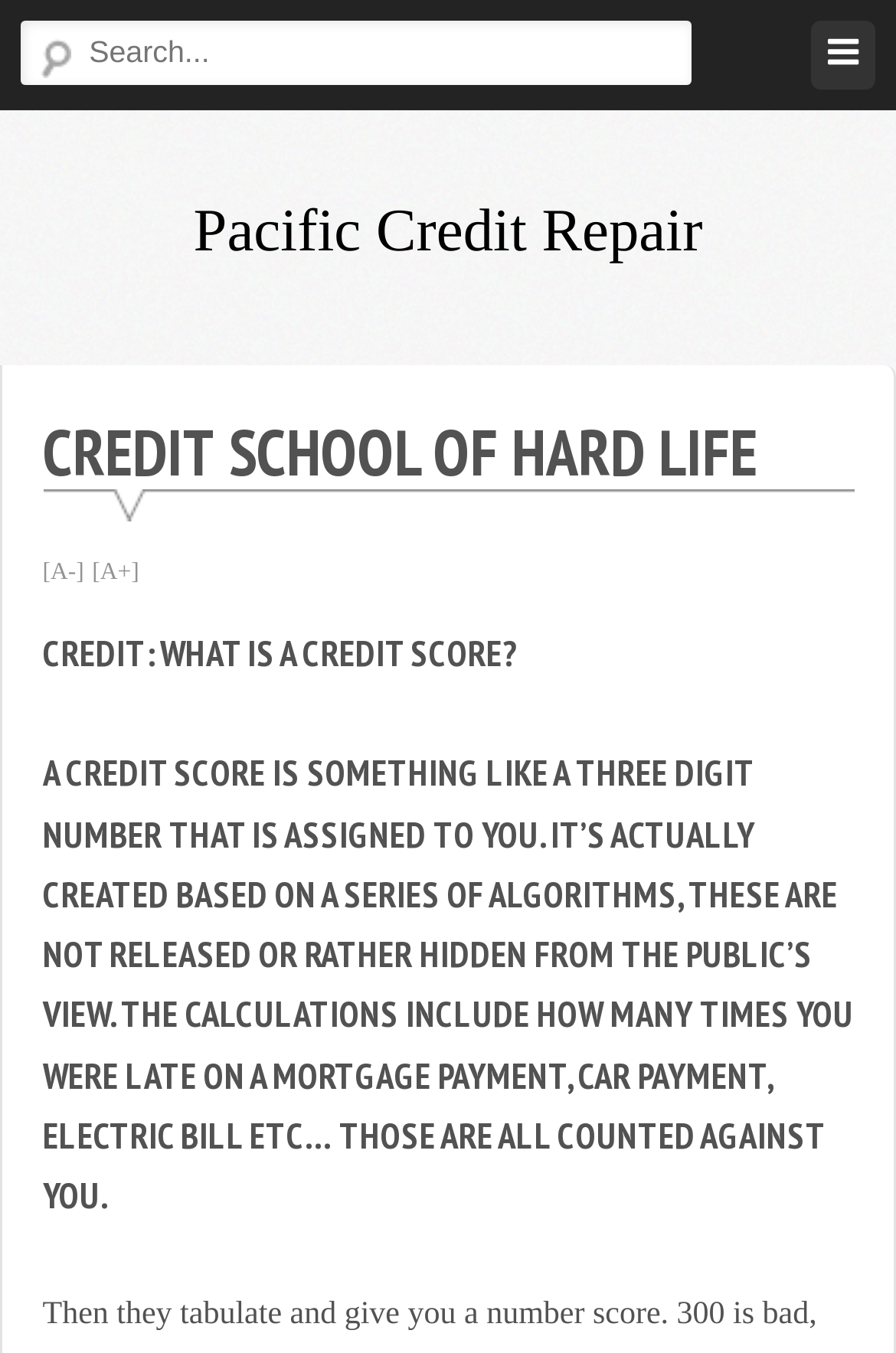What is the tone of the webpage content?
Look at the screenshot and give a one-word or phrase answer.

Informative